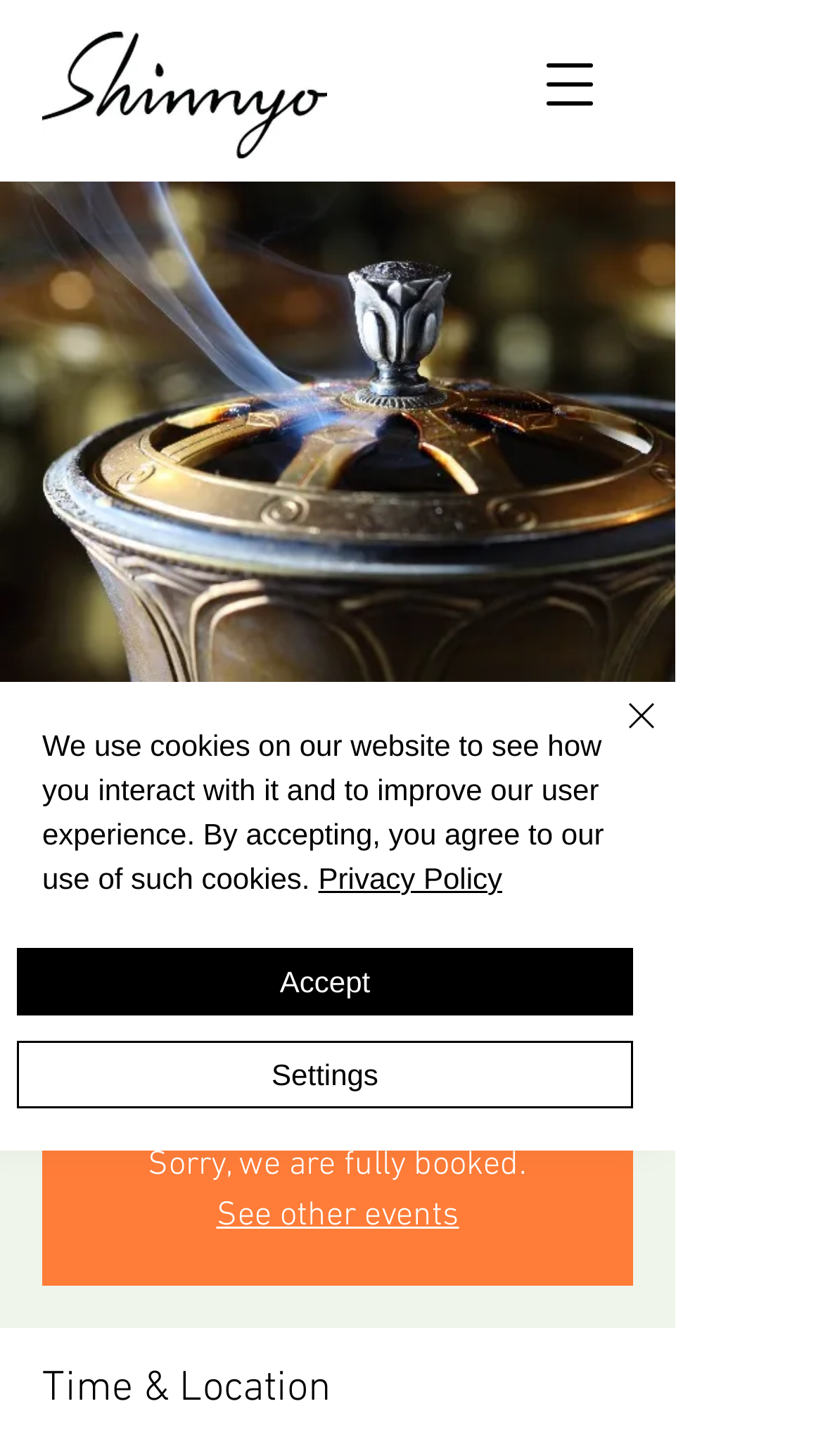Find the bounding box of the element with the following description: "Privacy Policy". The coordinates must be four float numbers between 0 and 1, formatted as [left, top, right, bottom].

[0.387, 0.592, 0.61, 0.615]